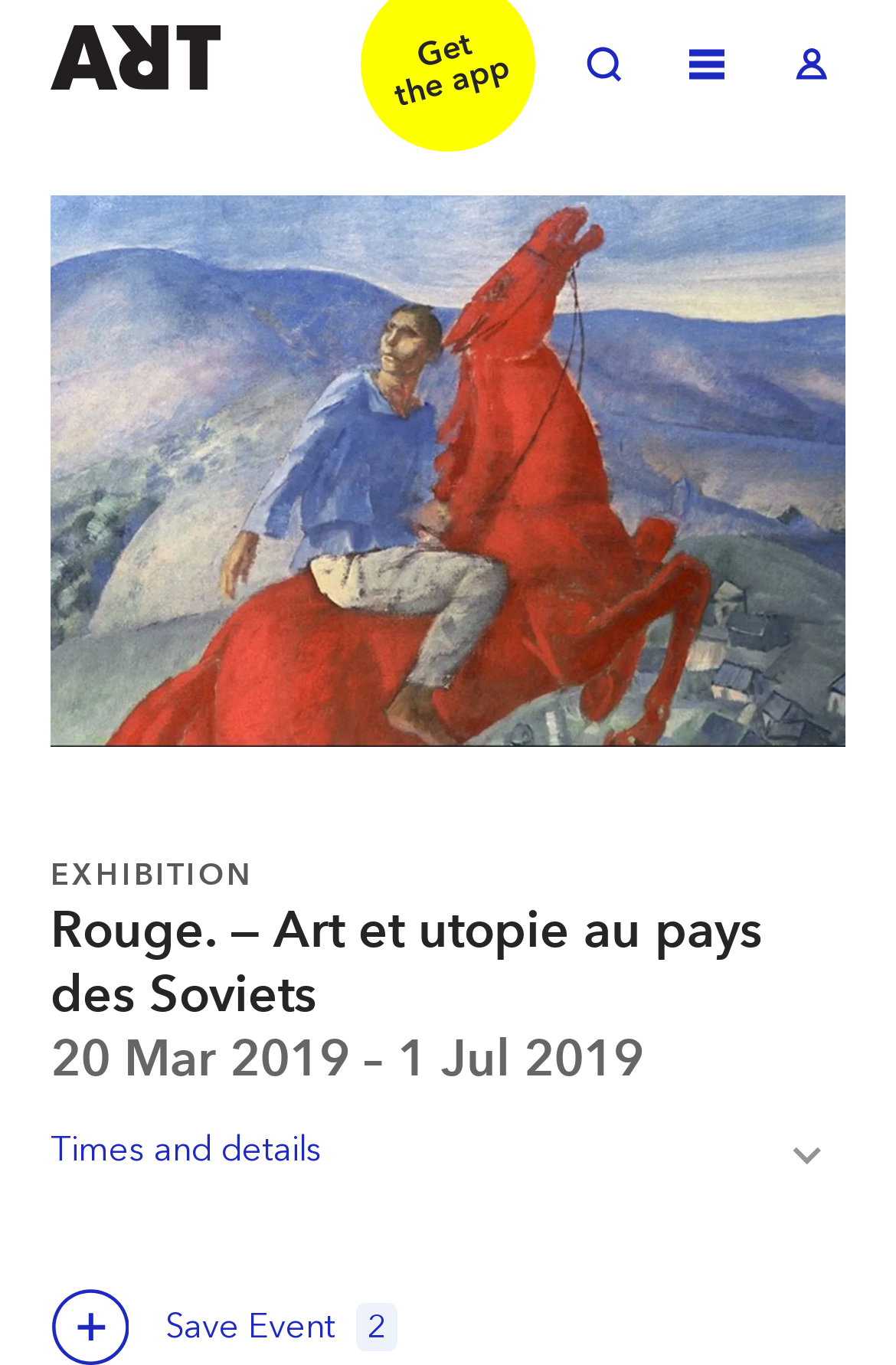Find the coordinates for the bounding box of the element with this description: "Log in".

None